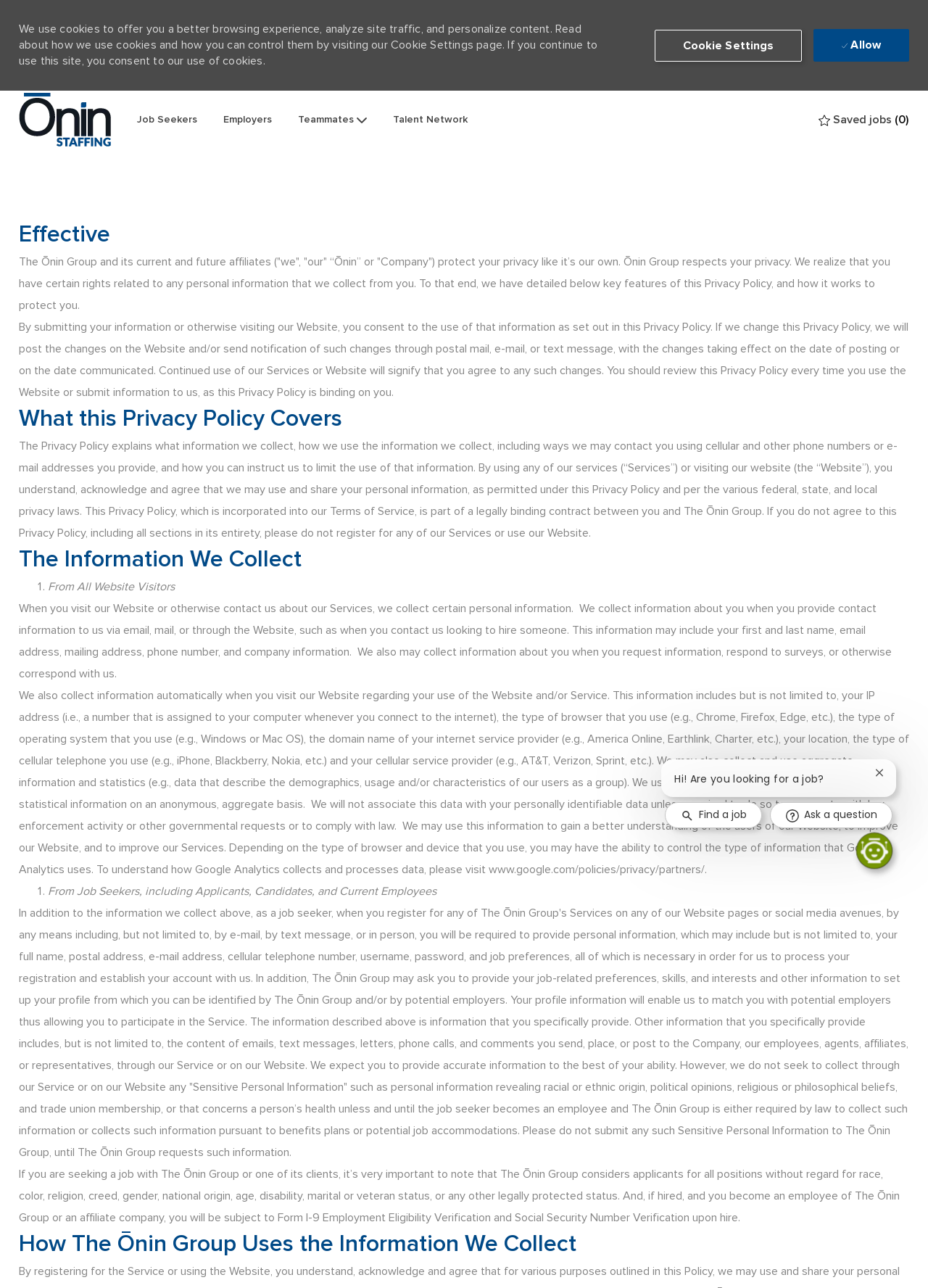Please answer the following question using a single word or phrase: How does the company use the information it collects?

To match job seekers with employers